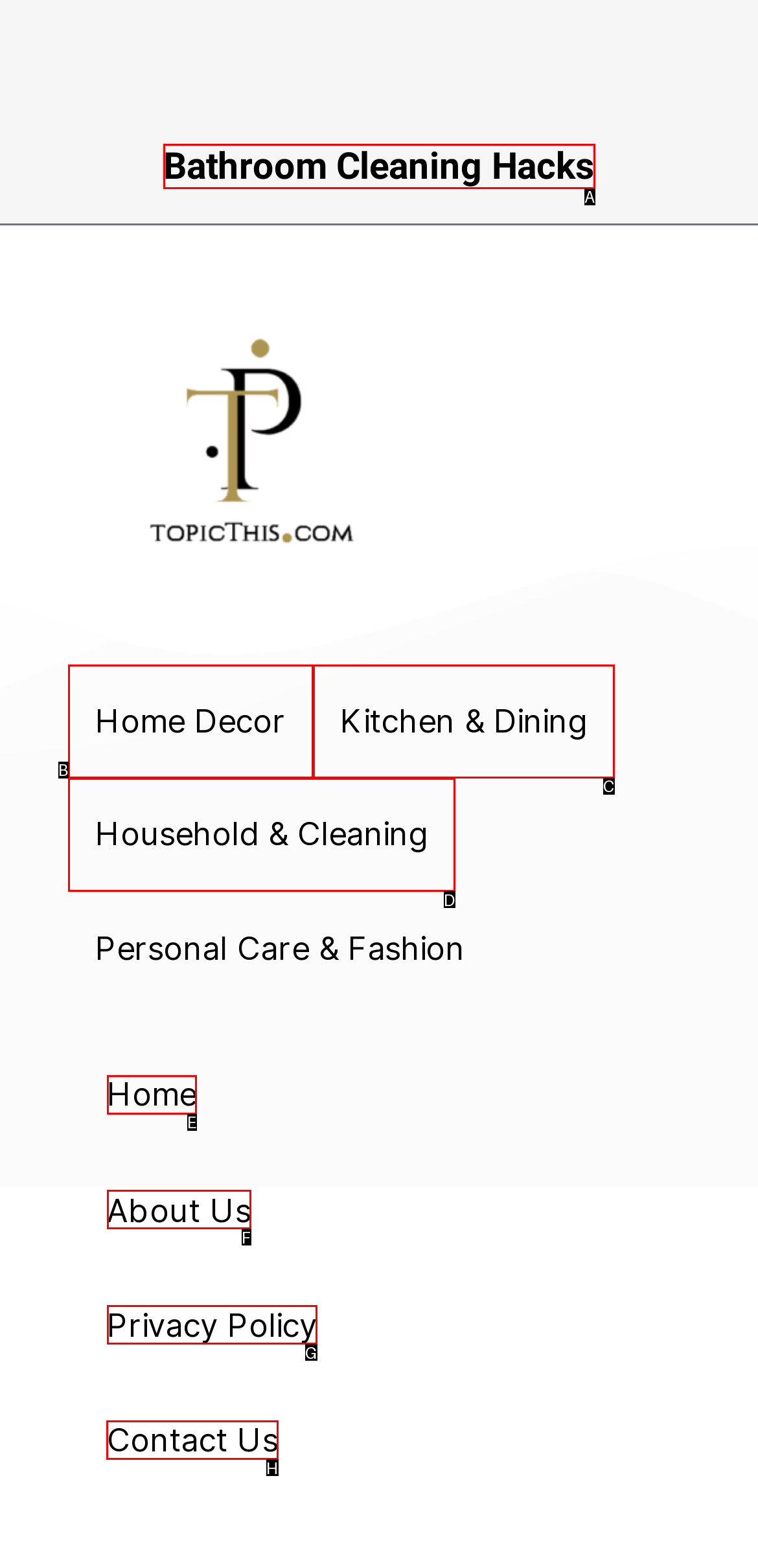Choose the letter of the option you need to click to Contact Us. Answer with the letter only.

H